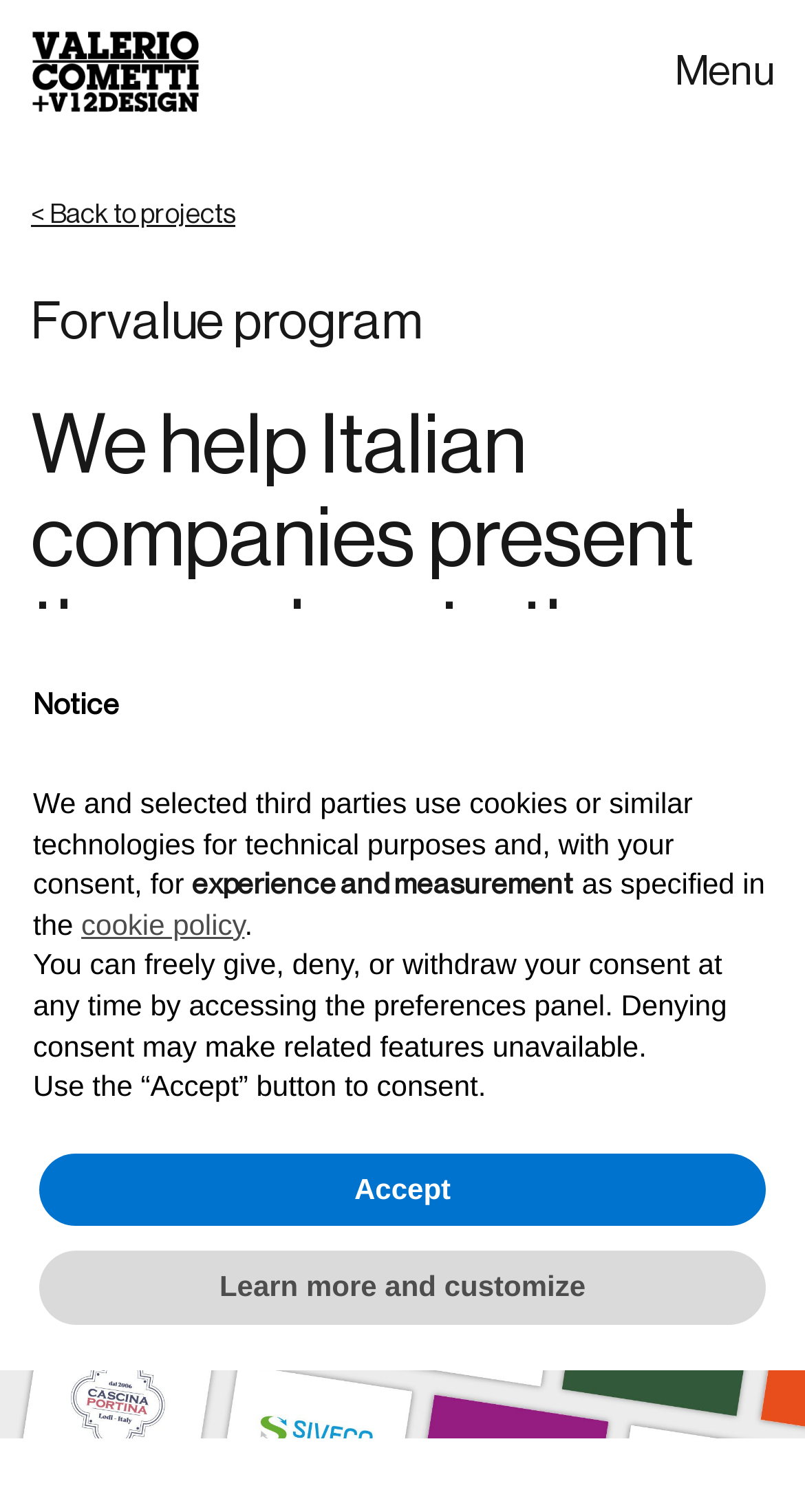Offer a detailed account of what is visible on the webpage.

The webpage appears to be a case study or project showcase for a design studio, specifically highlighting their work with Italian companies. At the top left corner, there is a logo image, accompanied by a "Menu" text element. 

To the right of the logo, there is a horizontal navigation menu with links to various sections, including "Studio", "Services", "Portfolio", "News", "Contact us", "V12 Academy", and others. 

Below the navigation menu, there is a heading that reads, "We help Italian companies present themselves to the world, wearing their best clothes." This is followed by a large image that takes up most of the page, showcasing visual identity, logo design, and branding projects for Italian companies.

On the top right corner, there is a link to go back to projects. At the very bottom of the page, there is a notice dialog with a heading that reads "Notice". This dialog contains a lengthy text about the use of cookies and similar technologies, along with links to the cookie policy and buttons to "Learn more and customize" or "Accept".